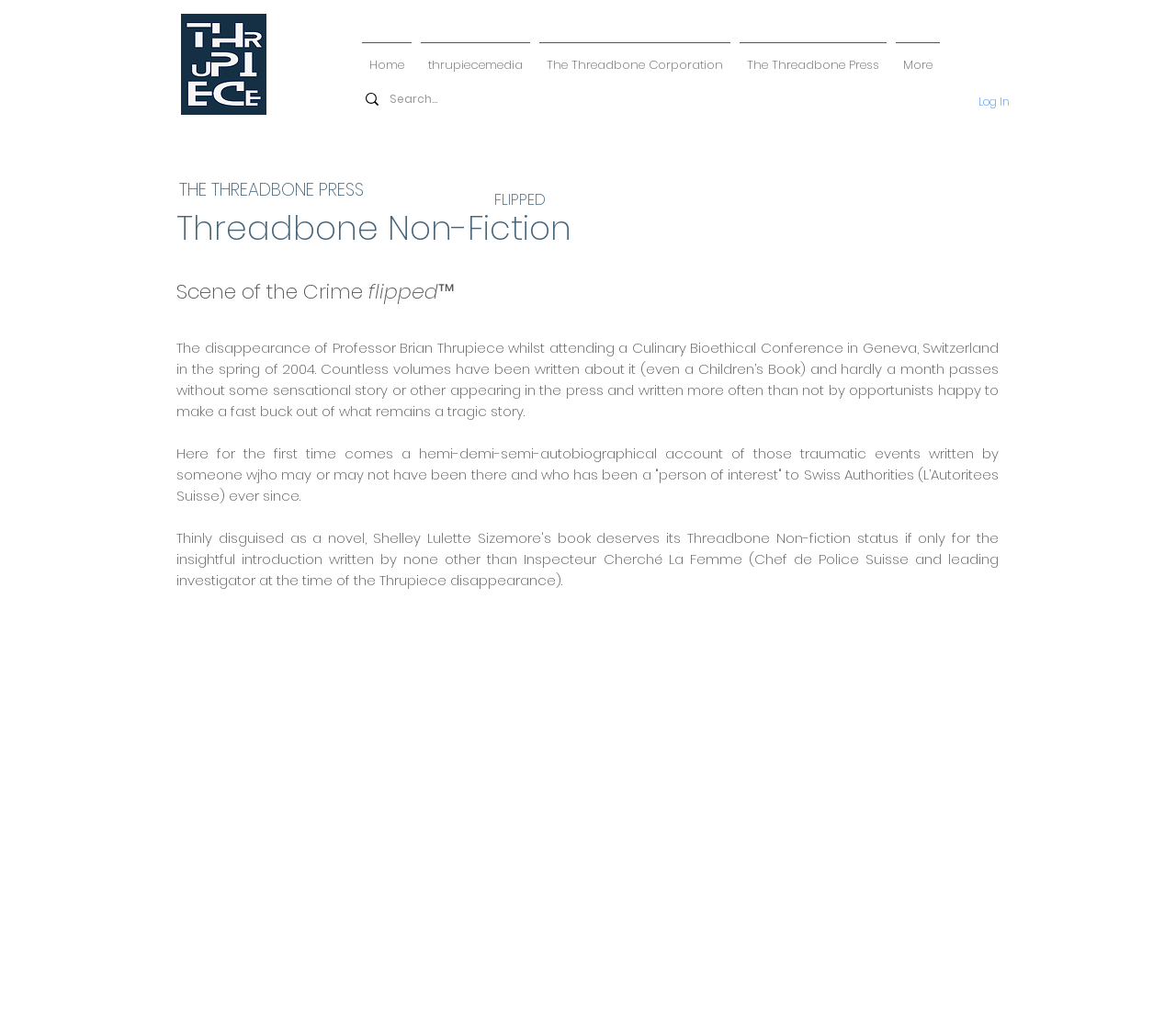Provide the bounding box coordinates for the UI element described in this sentence: "Home". The coordinates should be four float values between 0 and 1, i.e., [left, top, right, bottom].

[0.304, 0.042, 0.354, 0.07]